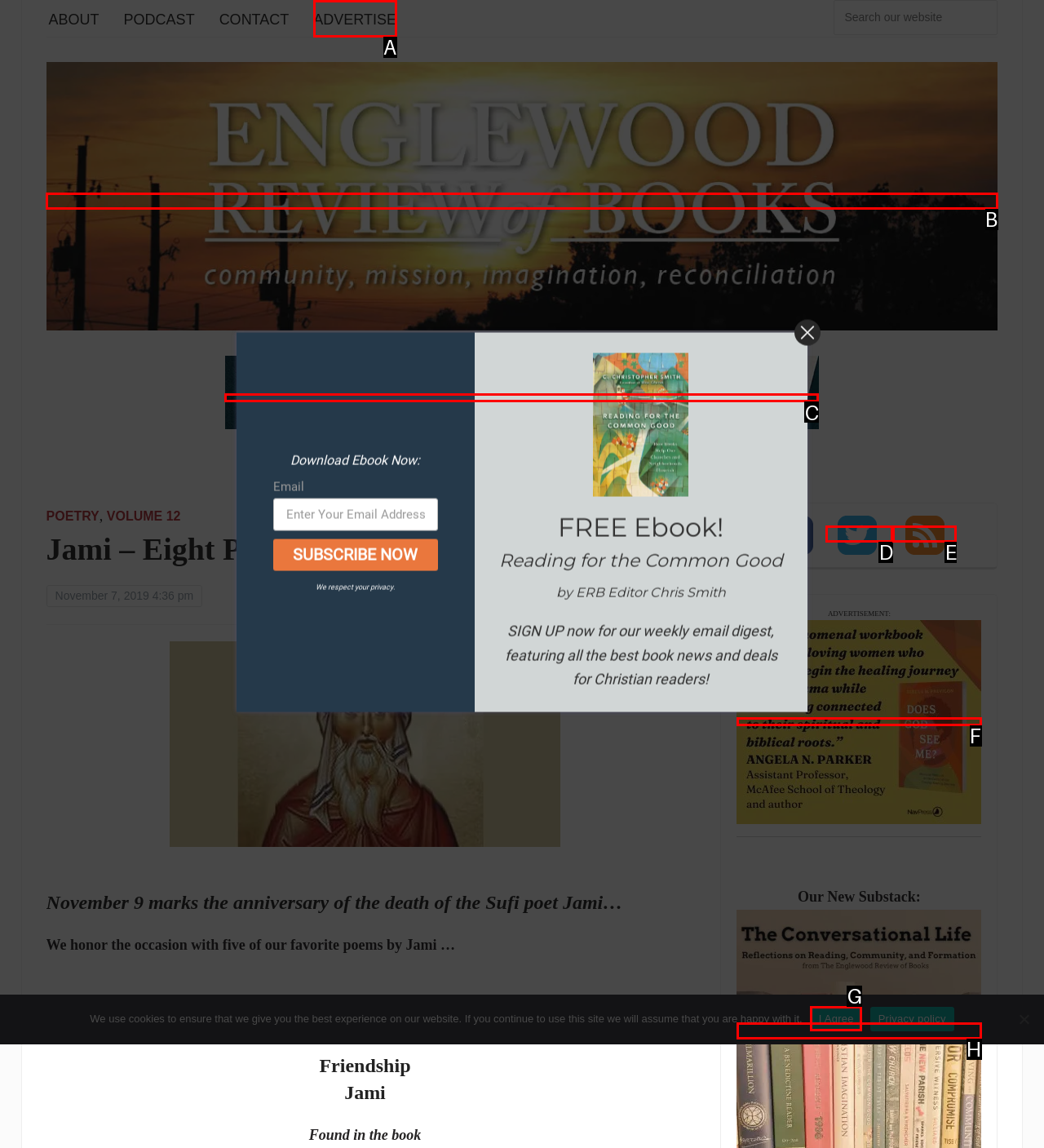Identify the UI element that corresponds to this description: parent_node: ADVERTISEMENT:
Respond with the letter of the correct option.

C